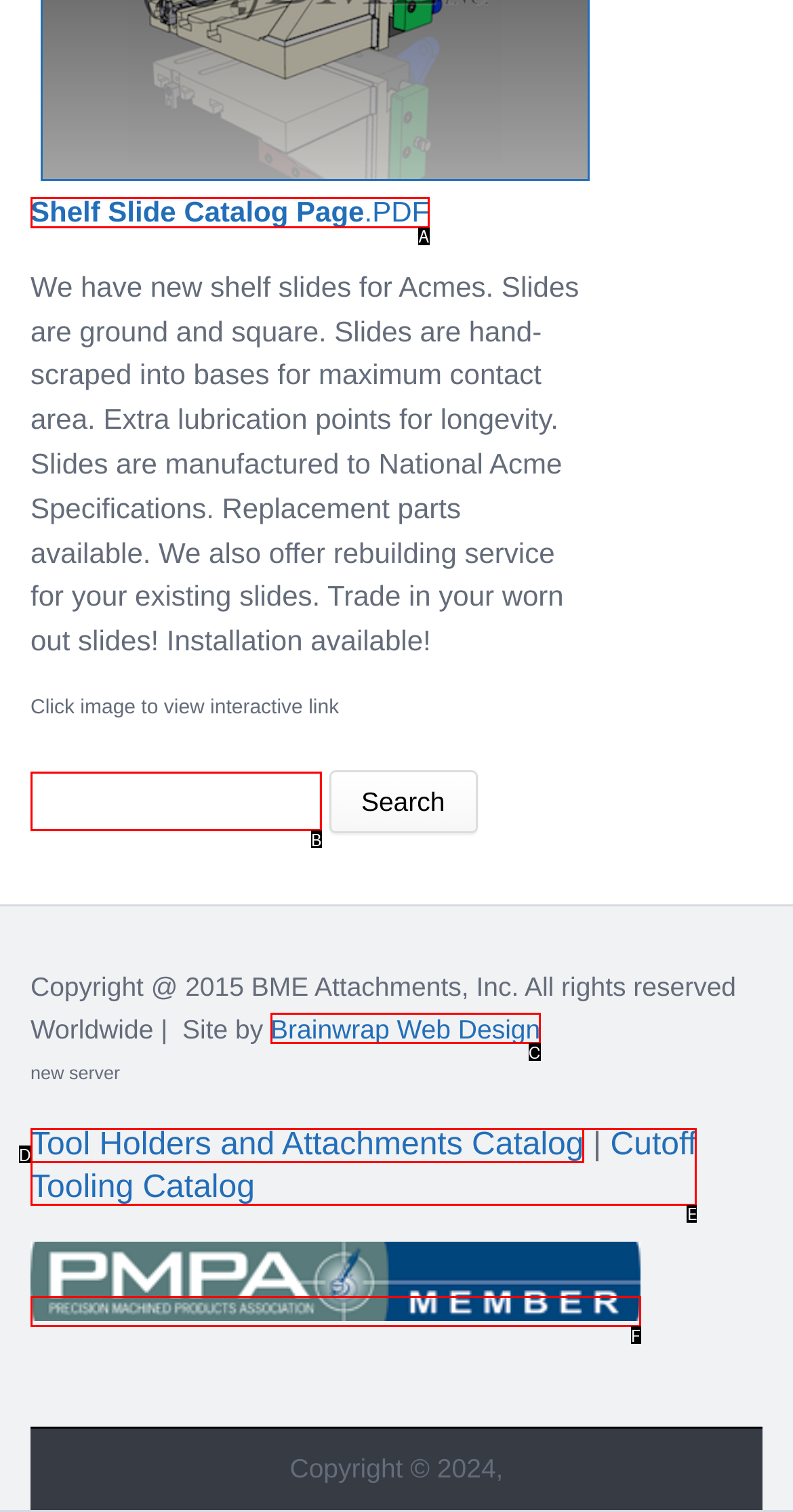Determine which option matches the element description: alt="PMPA member logo"
Reply with the letter of the appropriate option from the options provided.

F